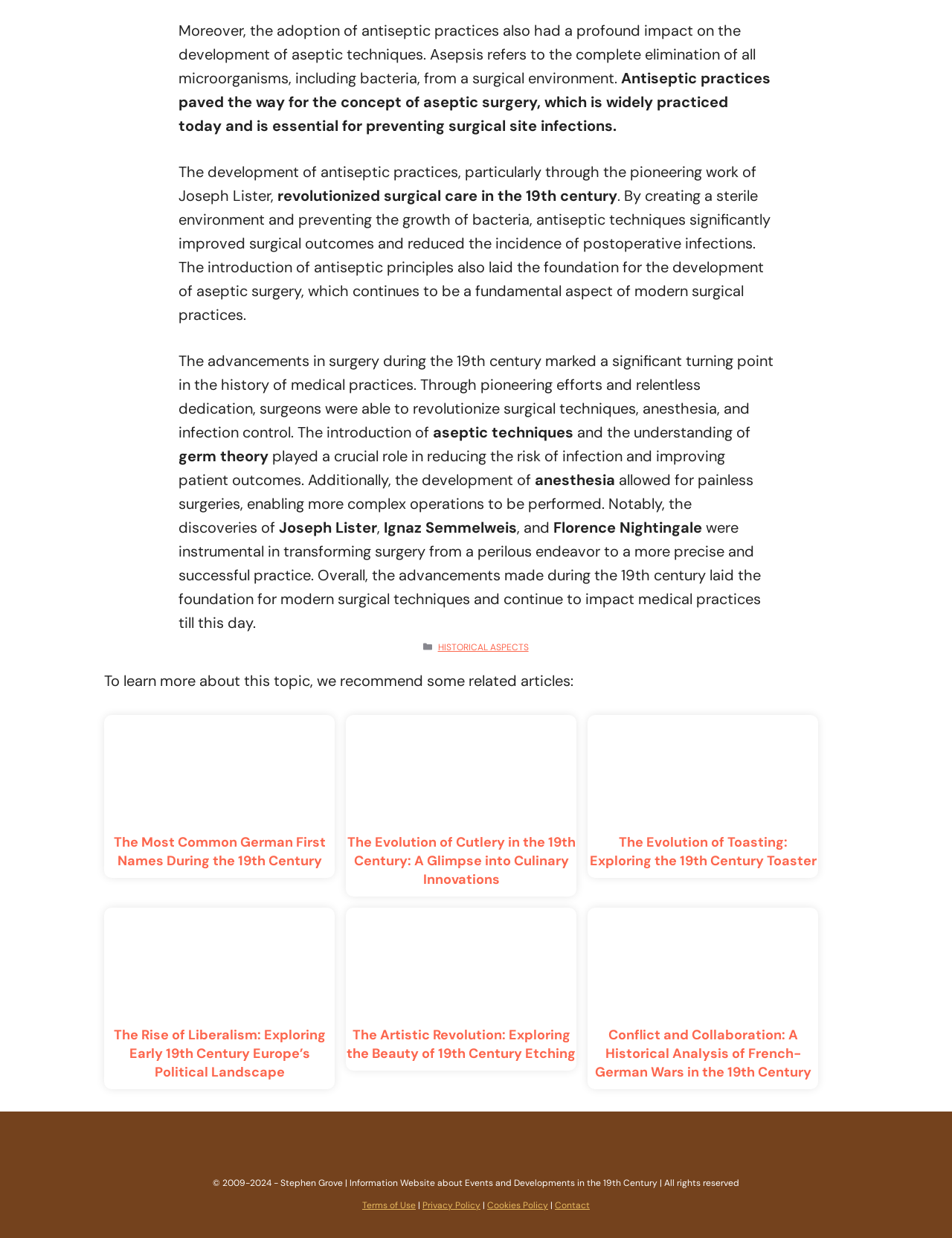What is the purpose of aseptic techniques in surgery?
Answer with a single word or phrase by referring to the visual content.

Preventing infection